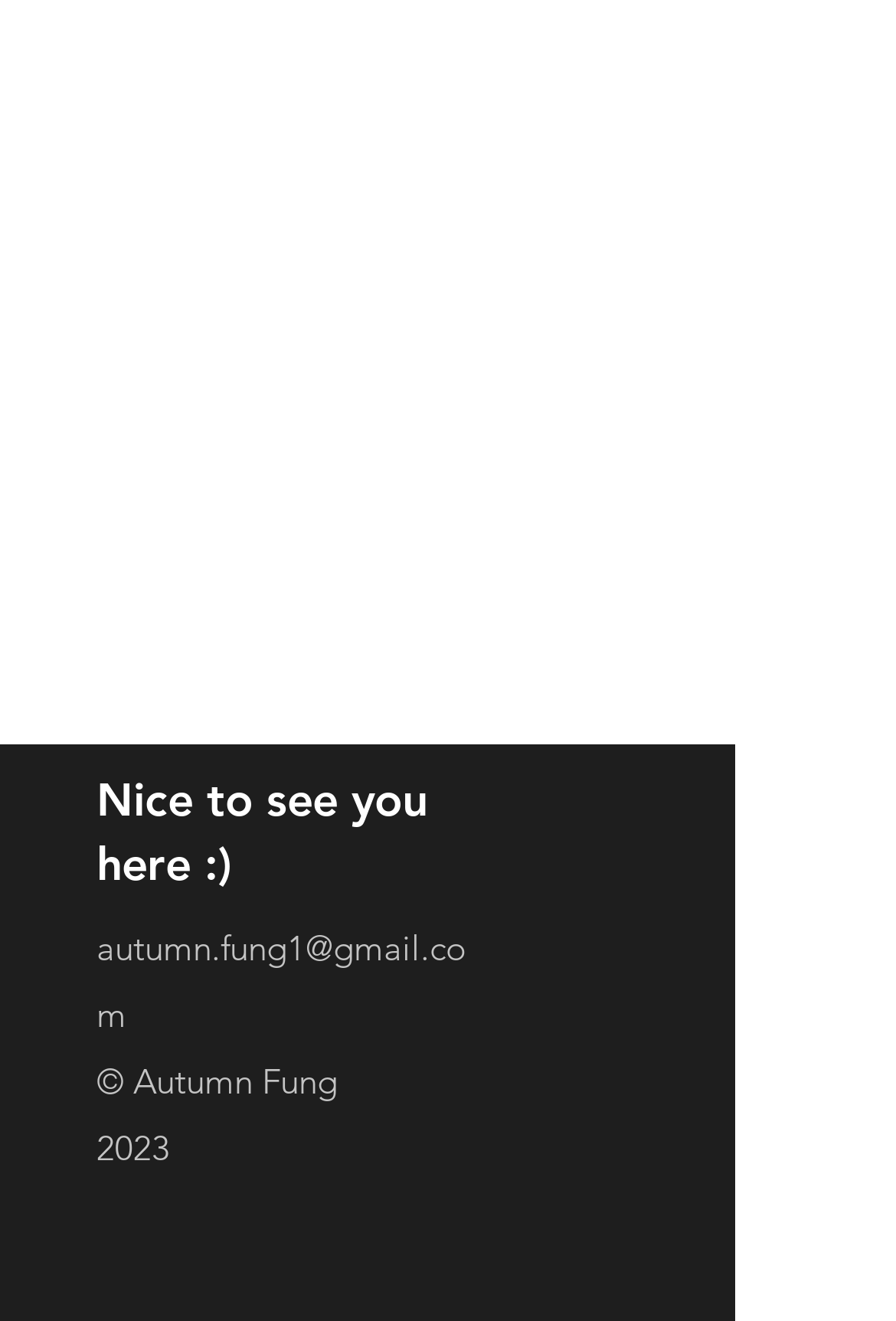What is the email address of the author?
Using the visual information from the image, give a one-word or short-phrase answer.

autumn.fung1@gmail.com